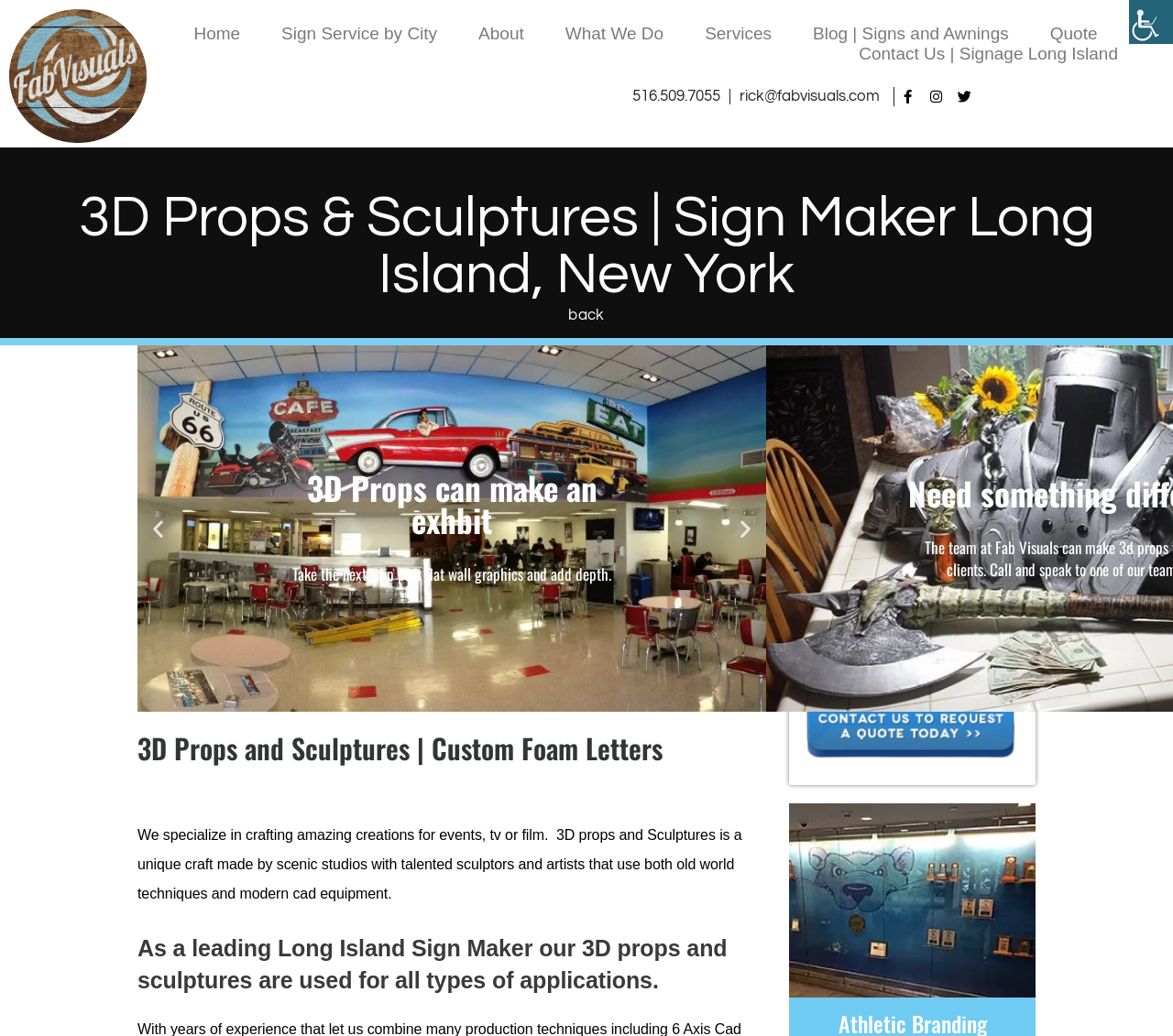Kindly determine the bounding box coordinates of the area that needs to be clicked to fulfill this instruction: "Visit the Facebook page".

[0.766, 0.084, 0.782, 0.103]